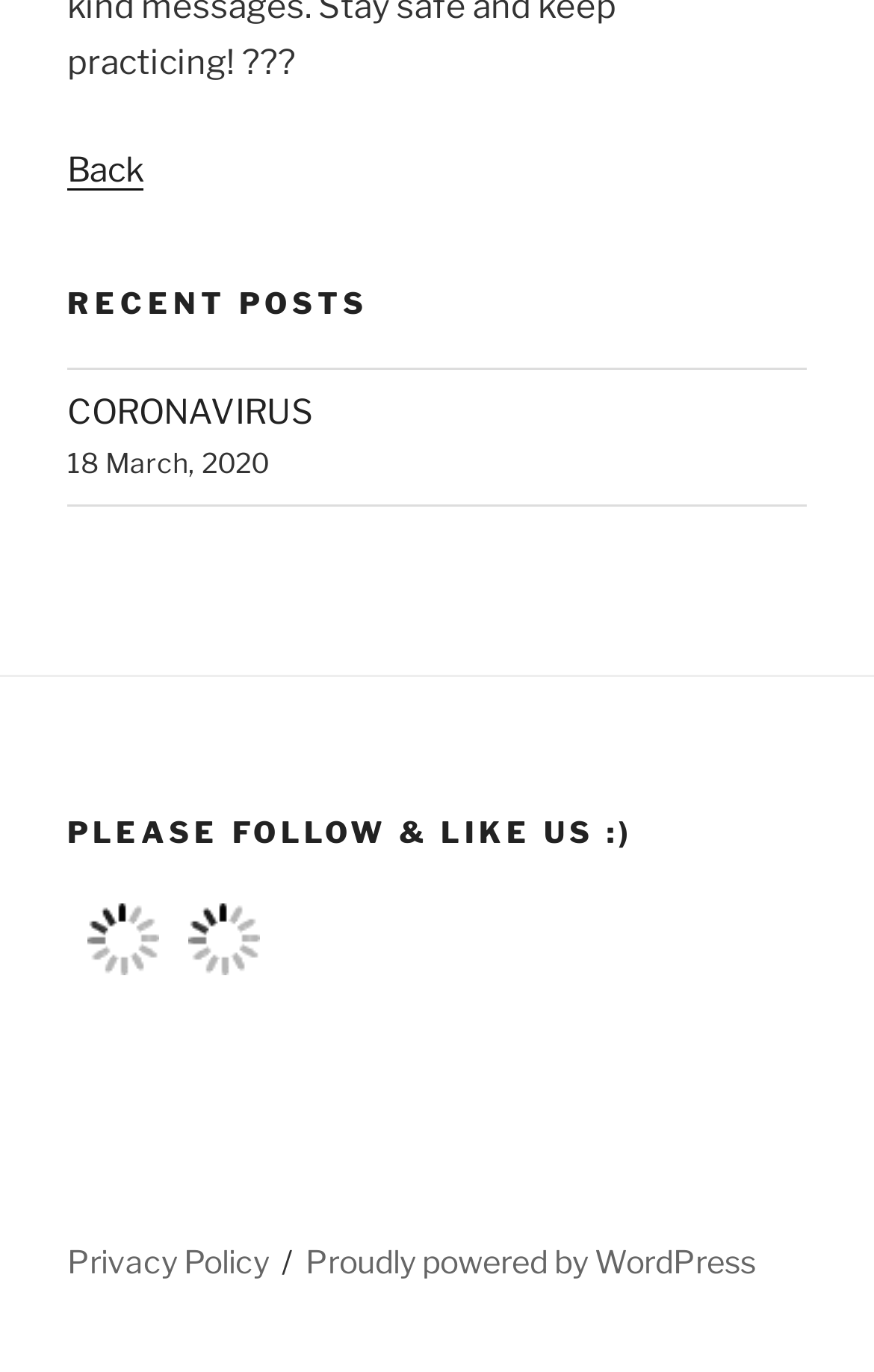Use a single word or phrase to answer the following:
What is the name of the blogging platform used?

WordPress